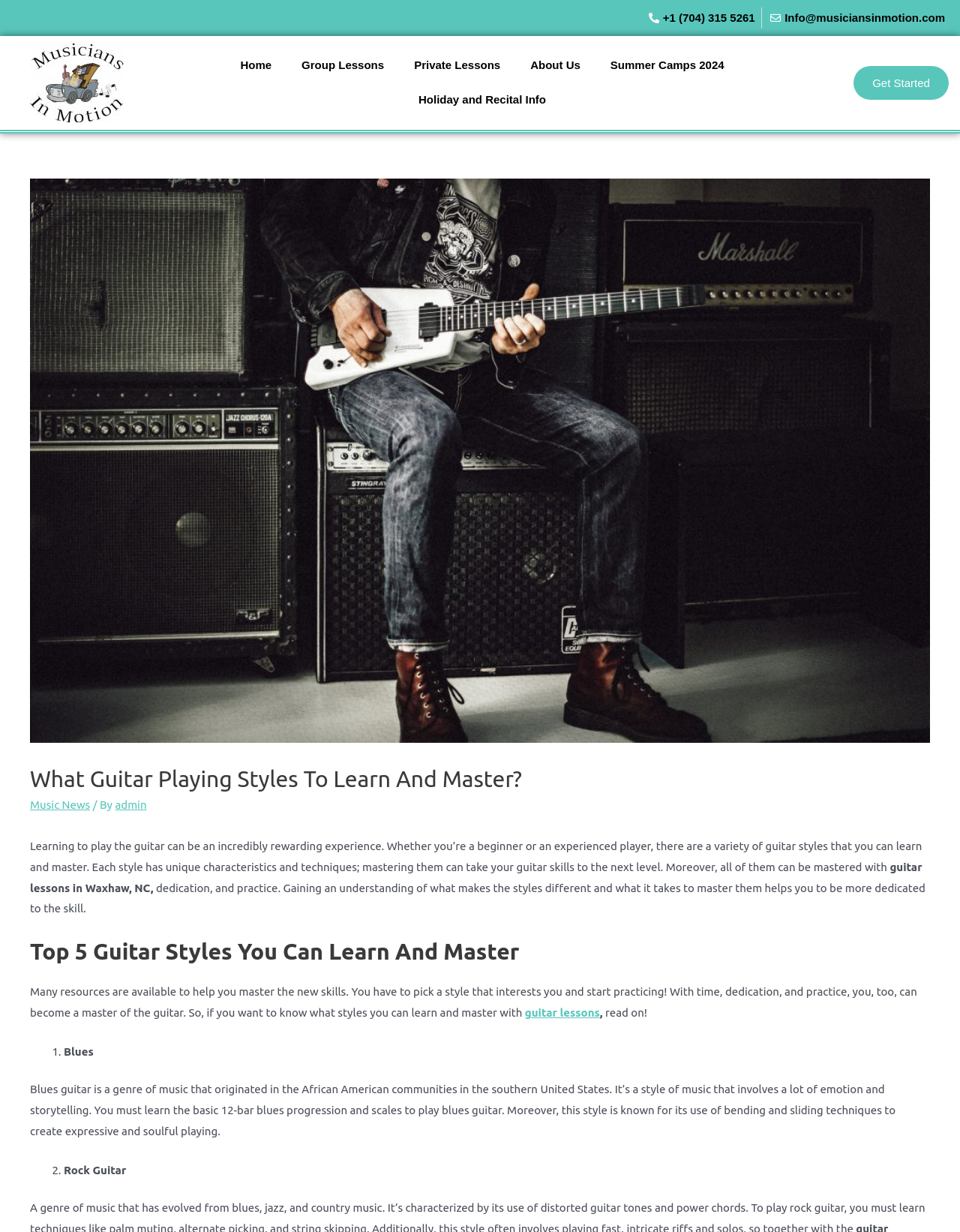Identify and provide the main heading of the webpage.

What Guitar Playing Styles To Learn And Master?